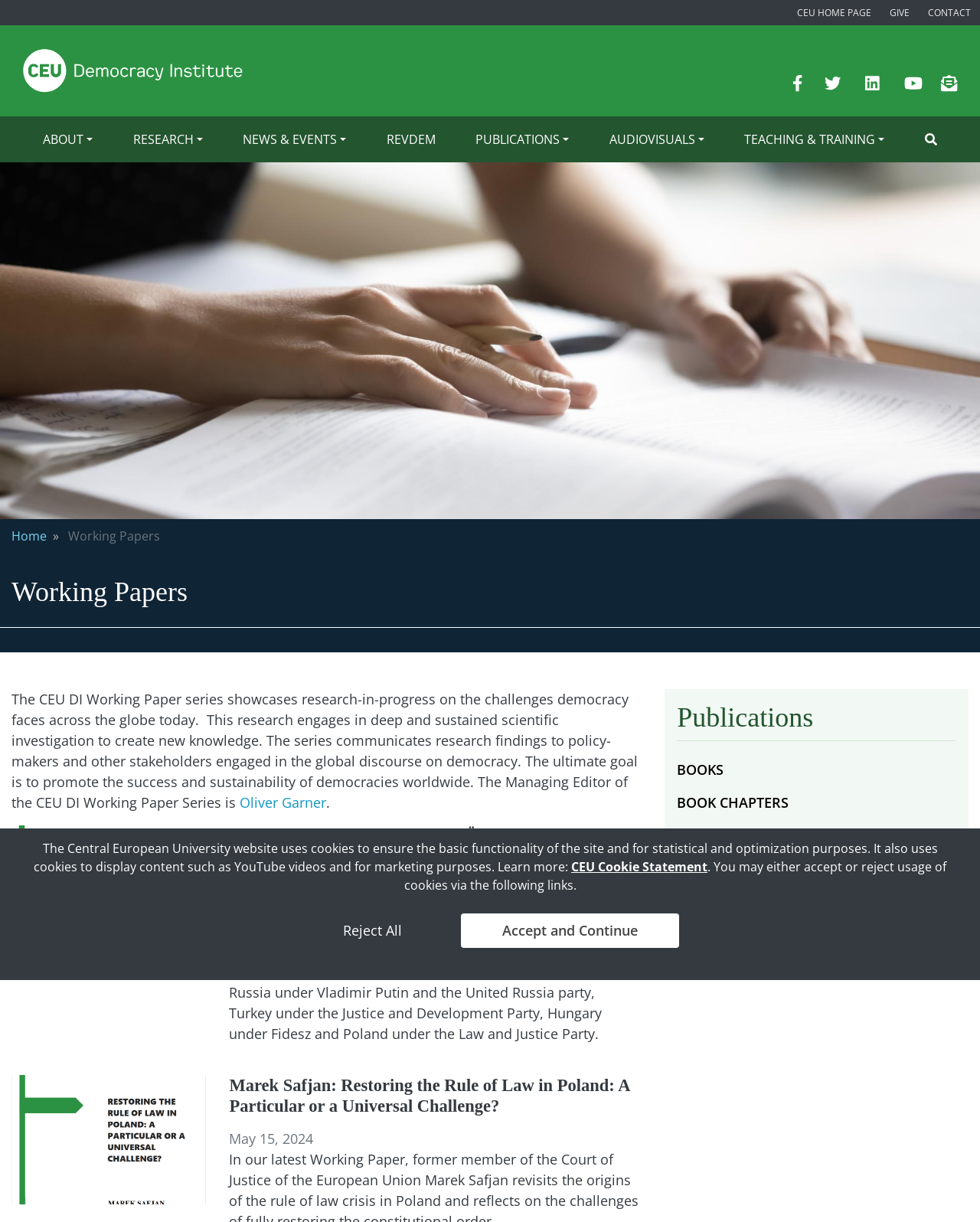Identify the bounding box for the element characterized by the following description: "Home".

[0.012, 0.431, 0.048, 0.445]